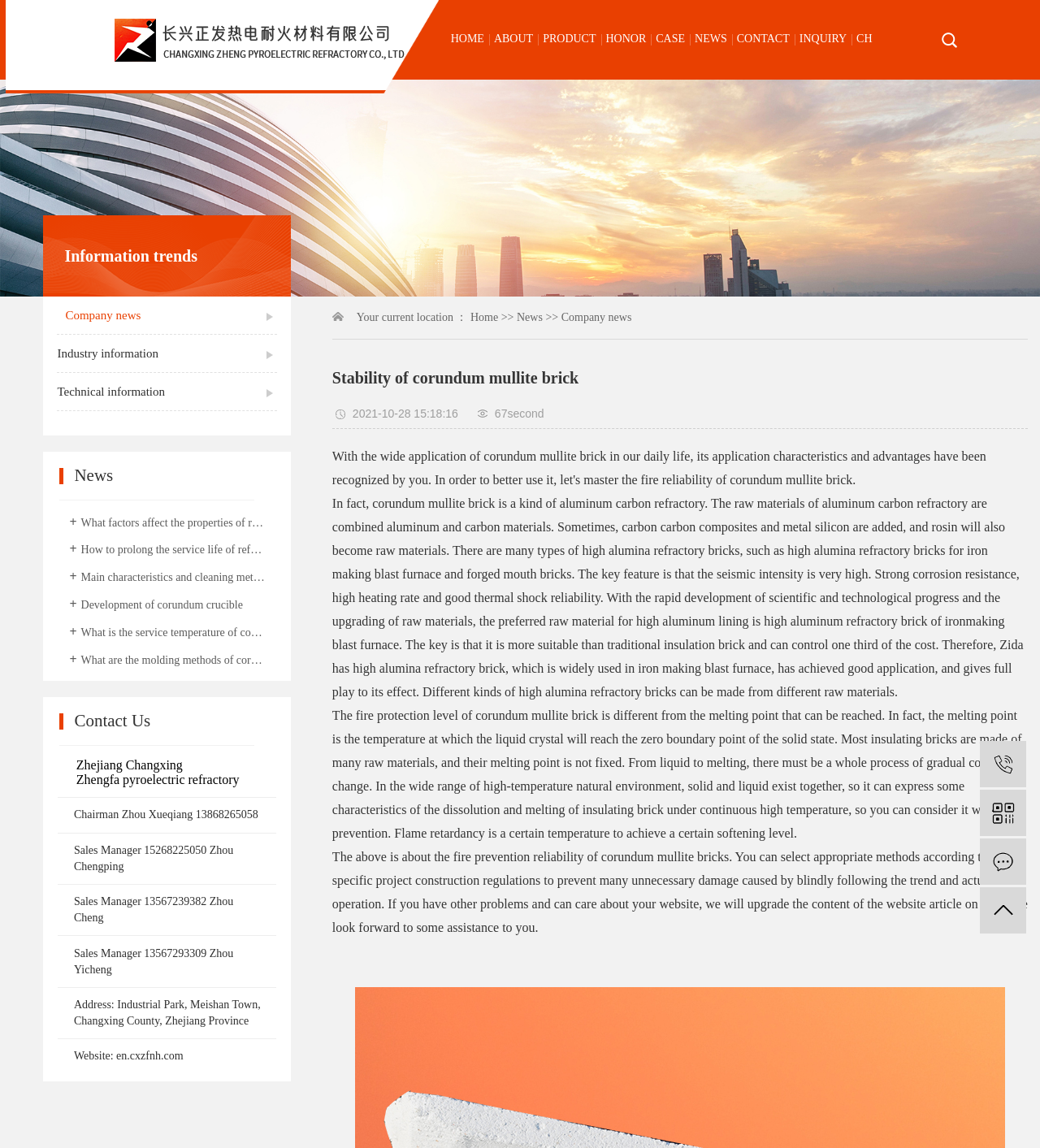Find and specify the bounding box coordinates that correspond to the clickable region for the instruction: "Click the HOME link".

[0.433, 0.0, 0.466, 0.069]